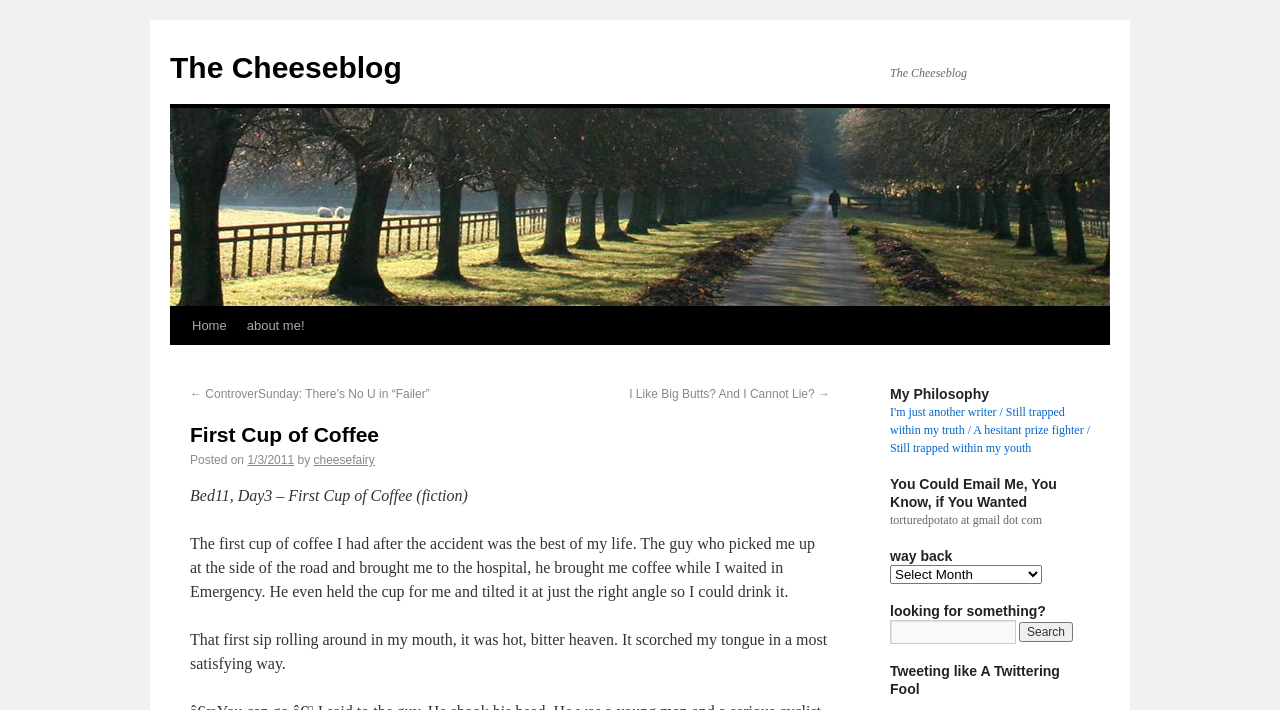Please indicate the bounding box coordinates of the element's region to be clicked to achieve the instruction: "search for something". Provide the coordinates as four float numbers between 0 and 1, i.e., [left, top, right, bottom].

[0.695, 0.873, 0.794, 0.907]